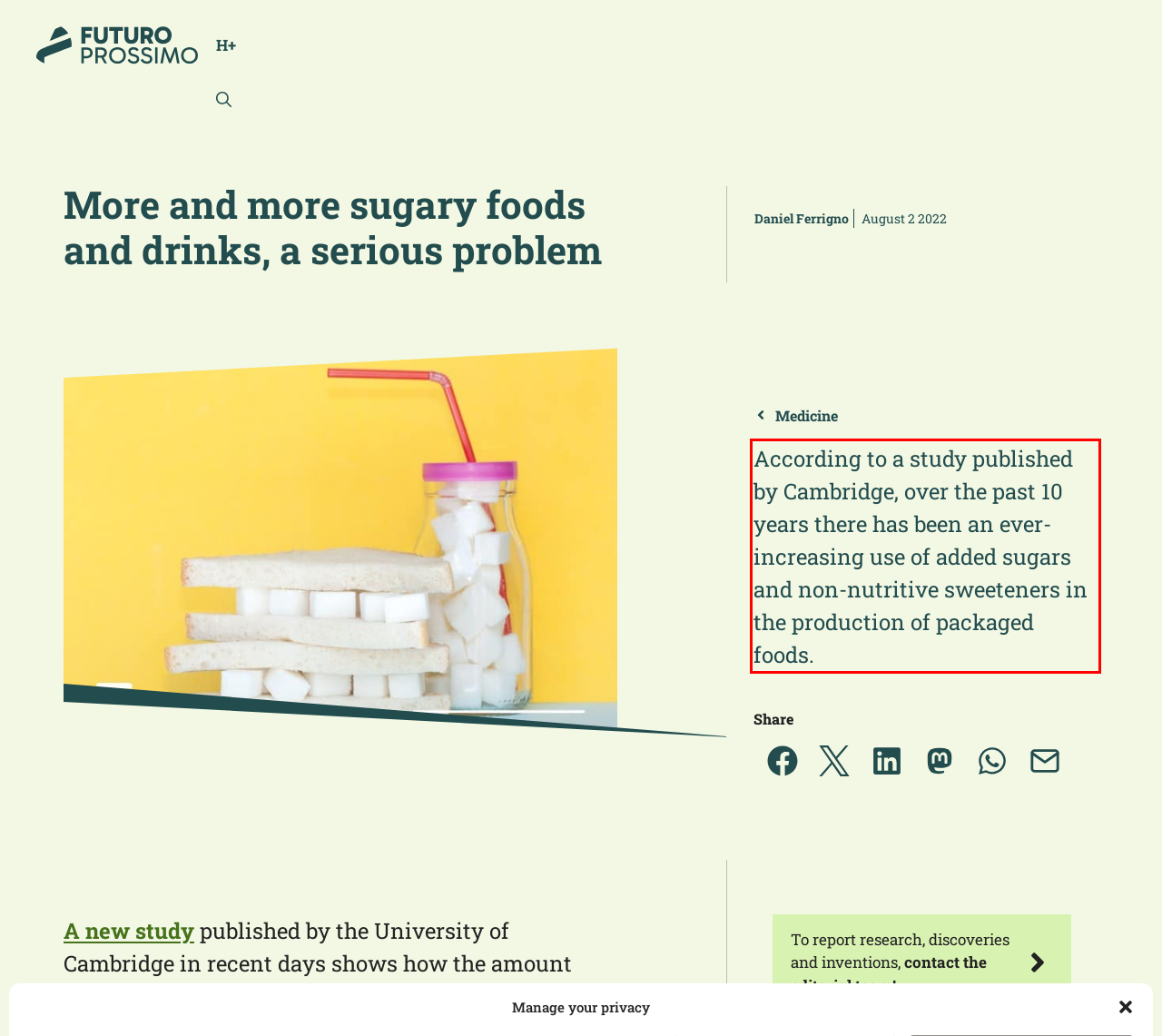Examine the webpage screenshot and use OCR to obtain the text inside the red bounding box.

According to a study published by Cambridge, over the past 10 years there has been an ever-increasing use of added sugars and non-nutritive sweeteners in the production of packaged foods.